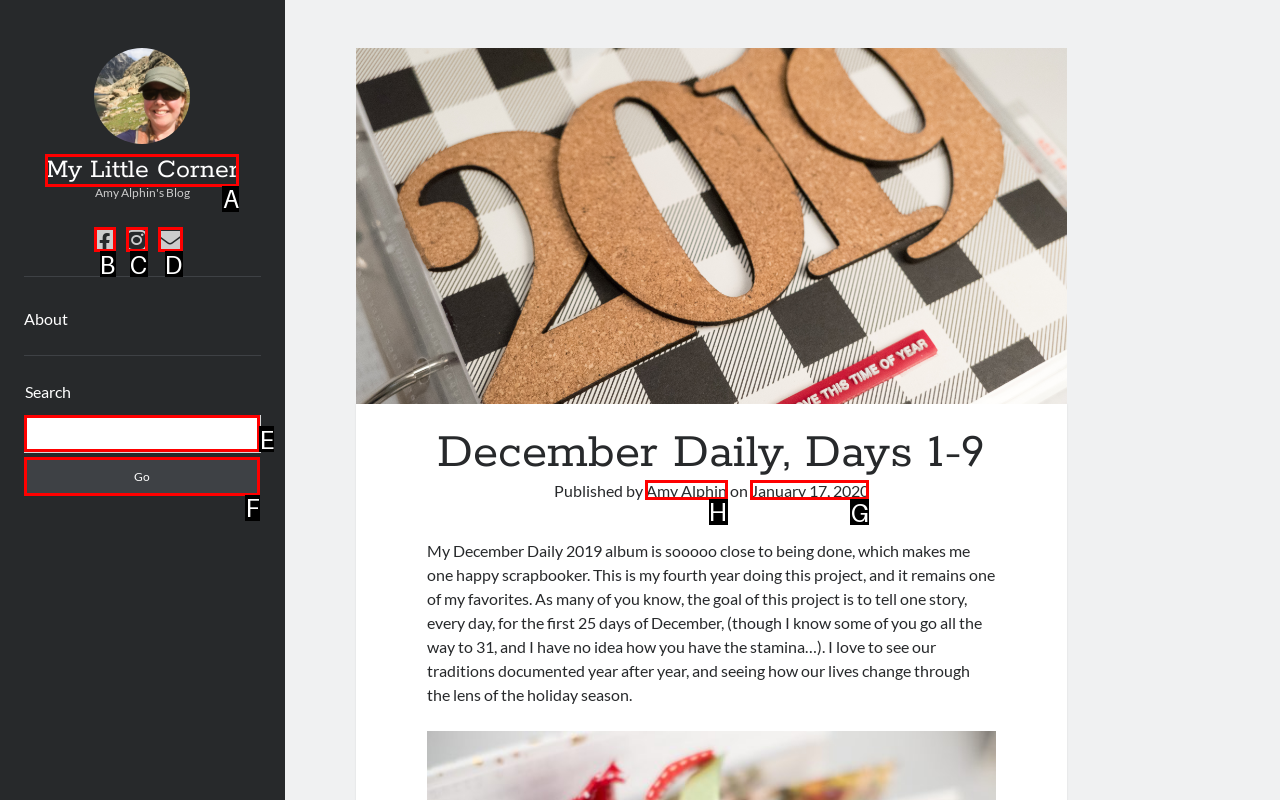Choose the letter that corresponds to the correct button to accomplish the task: visit Amy Alphin's page
Reply with the letter of the correct selection only.

H